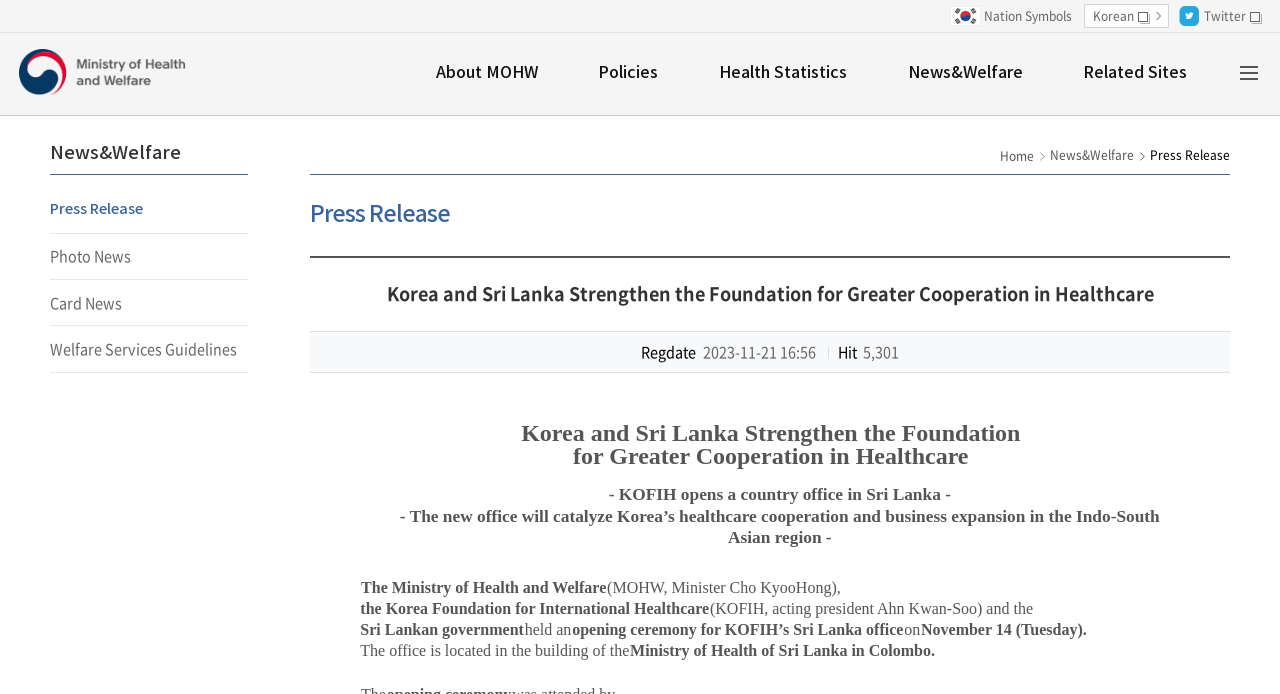Specify the bounding box coordinates of the element's region that should be clicked to achieve the following instruction: "Read 'Health Statistics'". The bounding box coordinates consist of four float numbers between 0 and 1, in the format [left, top, right, bottom].

[0.539, 0.048, 0.684, 0.165]